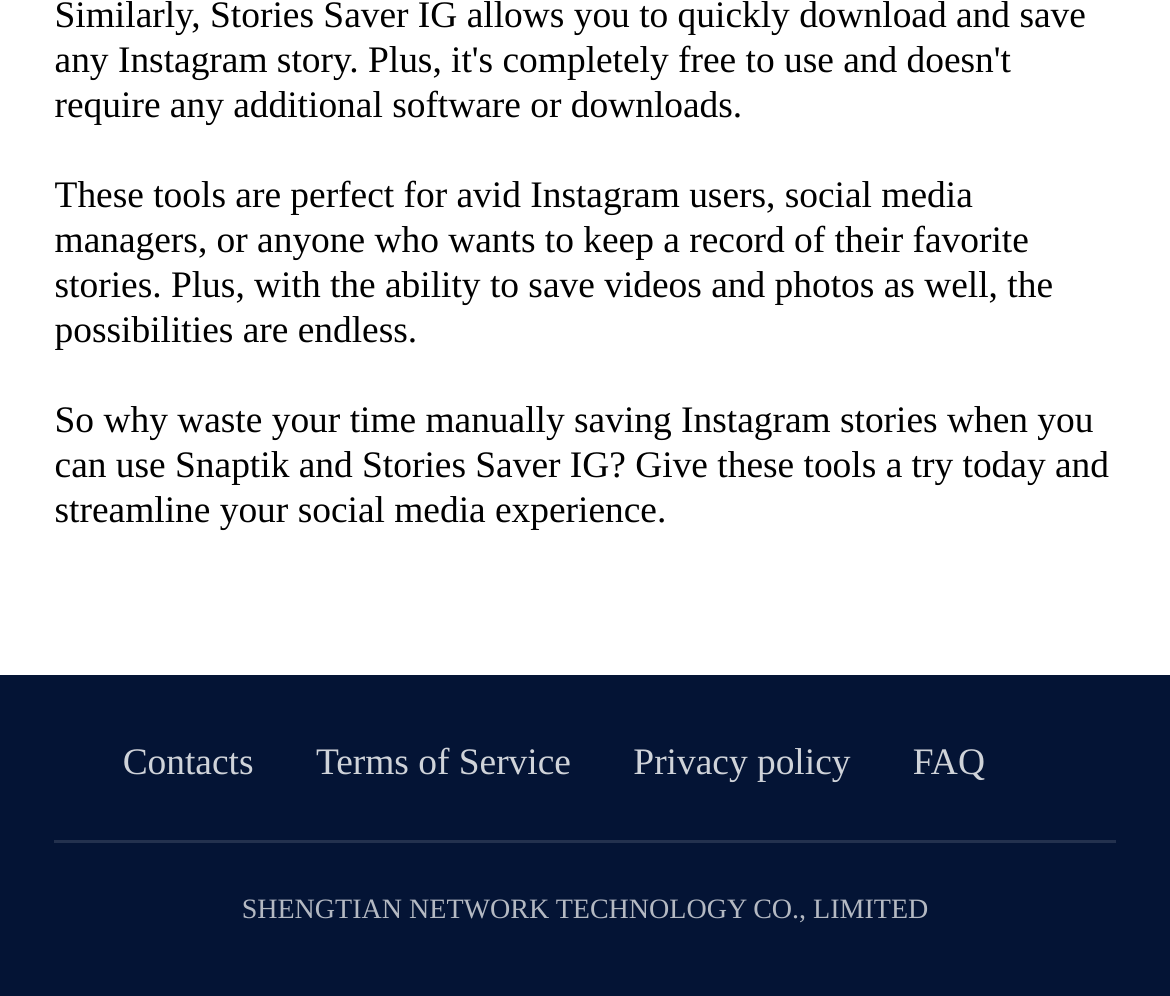Locate the bounding box of the UI element with the following description: "MENU".

None